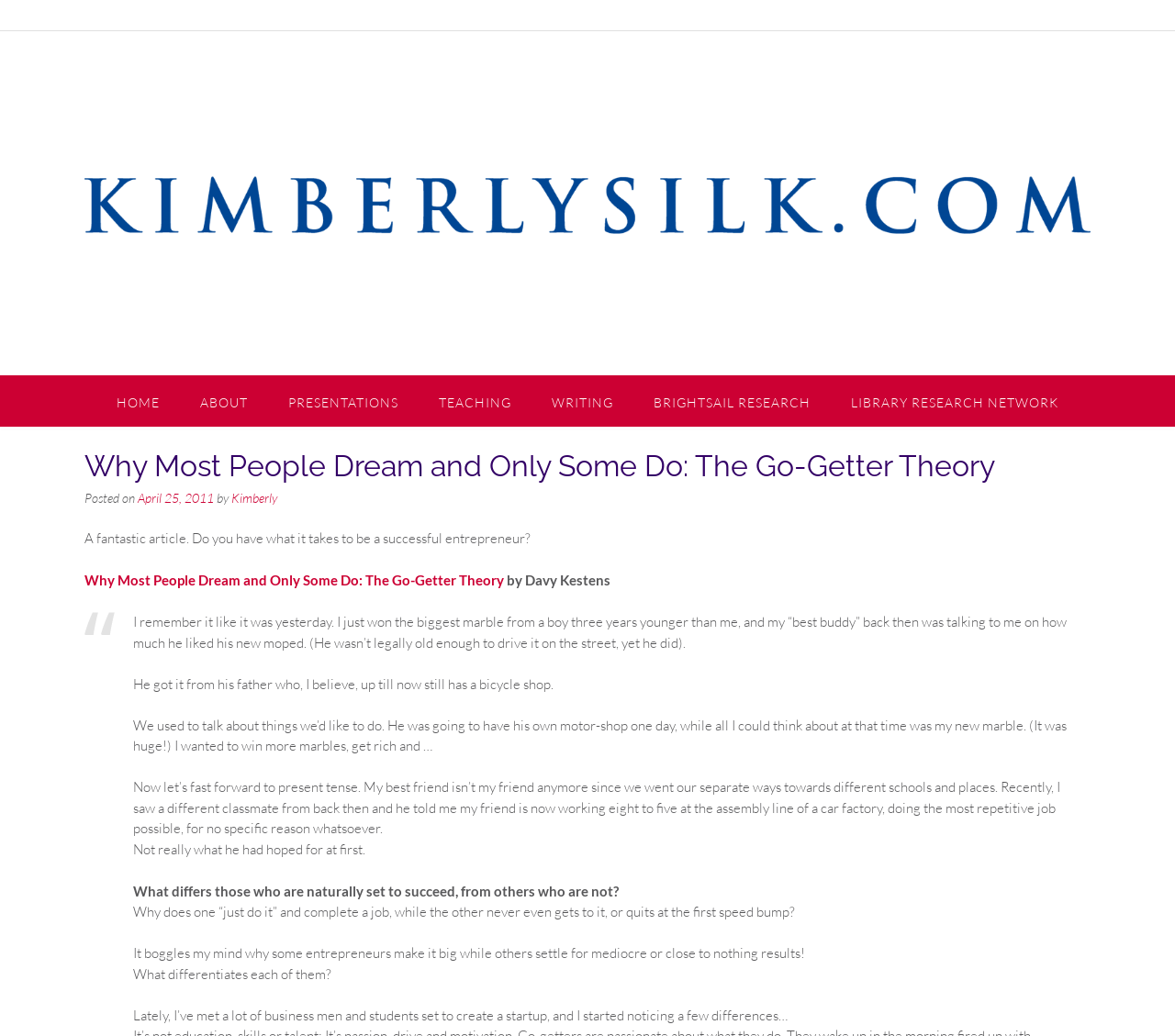Please find the bounding box coordinates for the clickable element needed to perform this instruction: "Read the article 'Why Most People Dream and Only Some Do: The Go-Getter Theory'".

[0.072, 0.552, 0.429, 0.568]